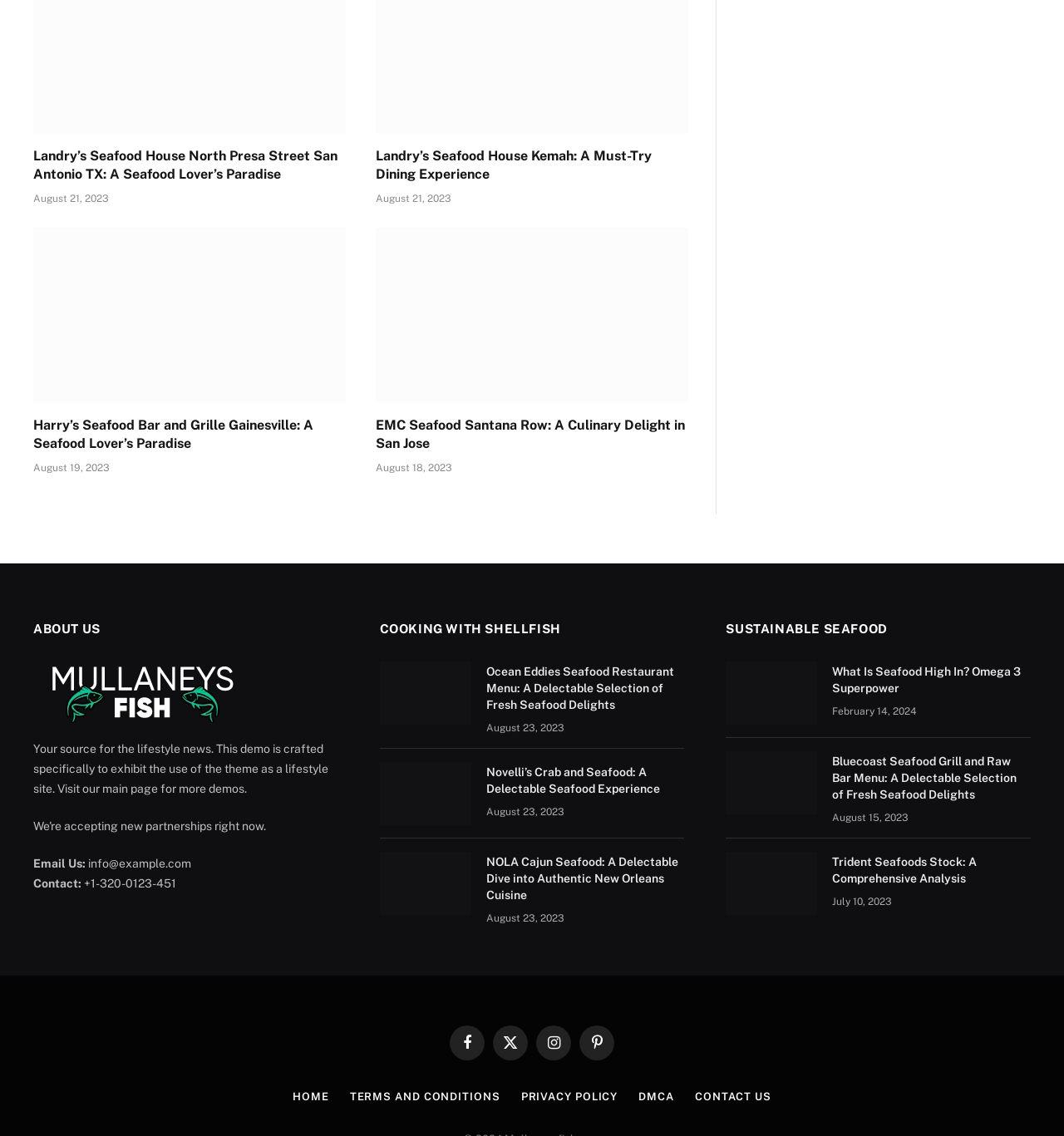Kindly determine the bounding box coordinates of the area that needs to be clicked to fulfill this instruction: "Read the article 'Ocean Eddies Seafood Restaurant Menu: A Delectable Selection of Fresh Seafood Delights'".

[0.457, 0.584, 0.643, 0.628]